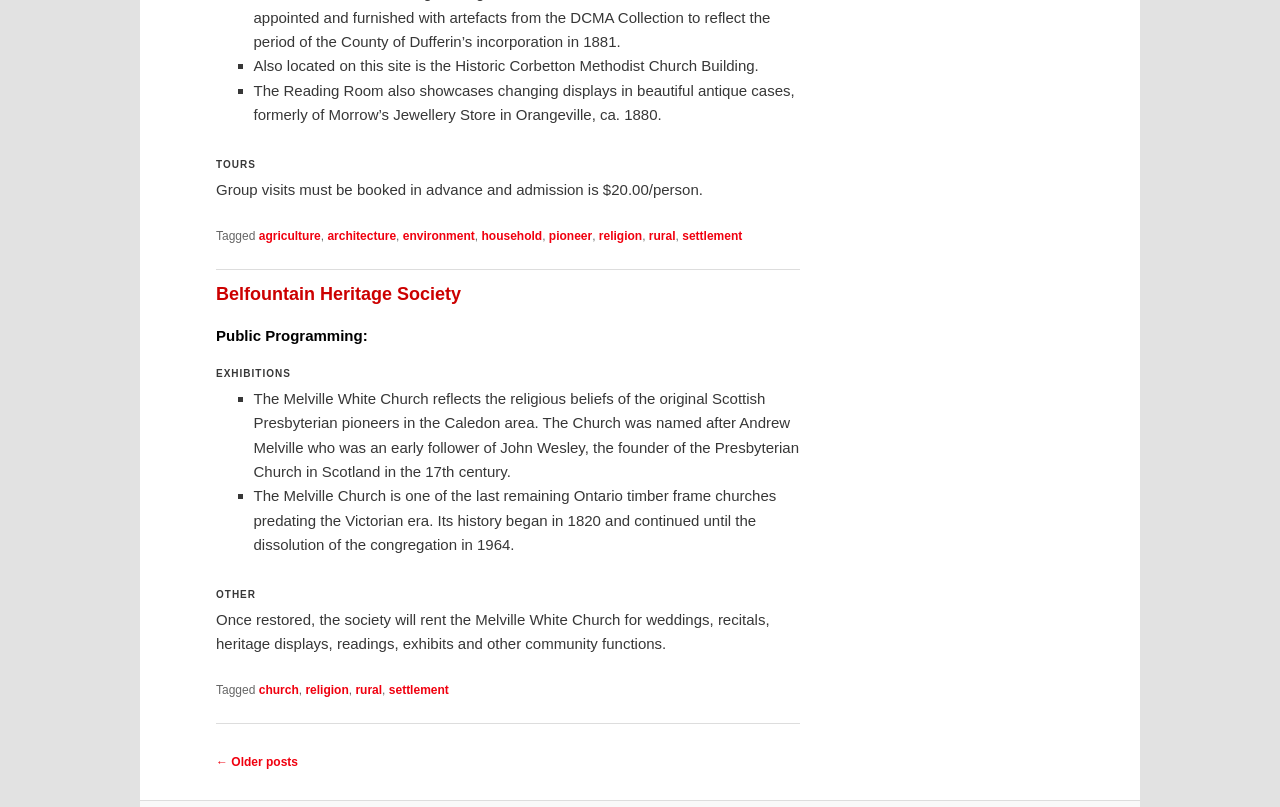Please determine the bounding box coordinates of the element's region to click in order to carry out the following instruction: "Go to the previous posts". The coordinates should be four float numbers between 0 and 1, i.e., [left, top, right, bottom].

[0.169, 0.935, 0.233, 0.953]